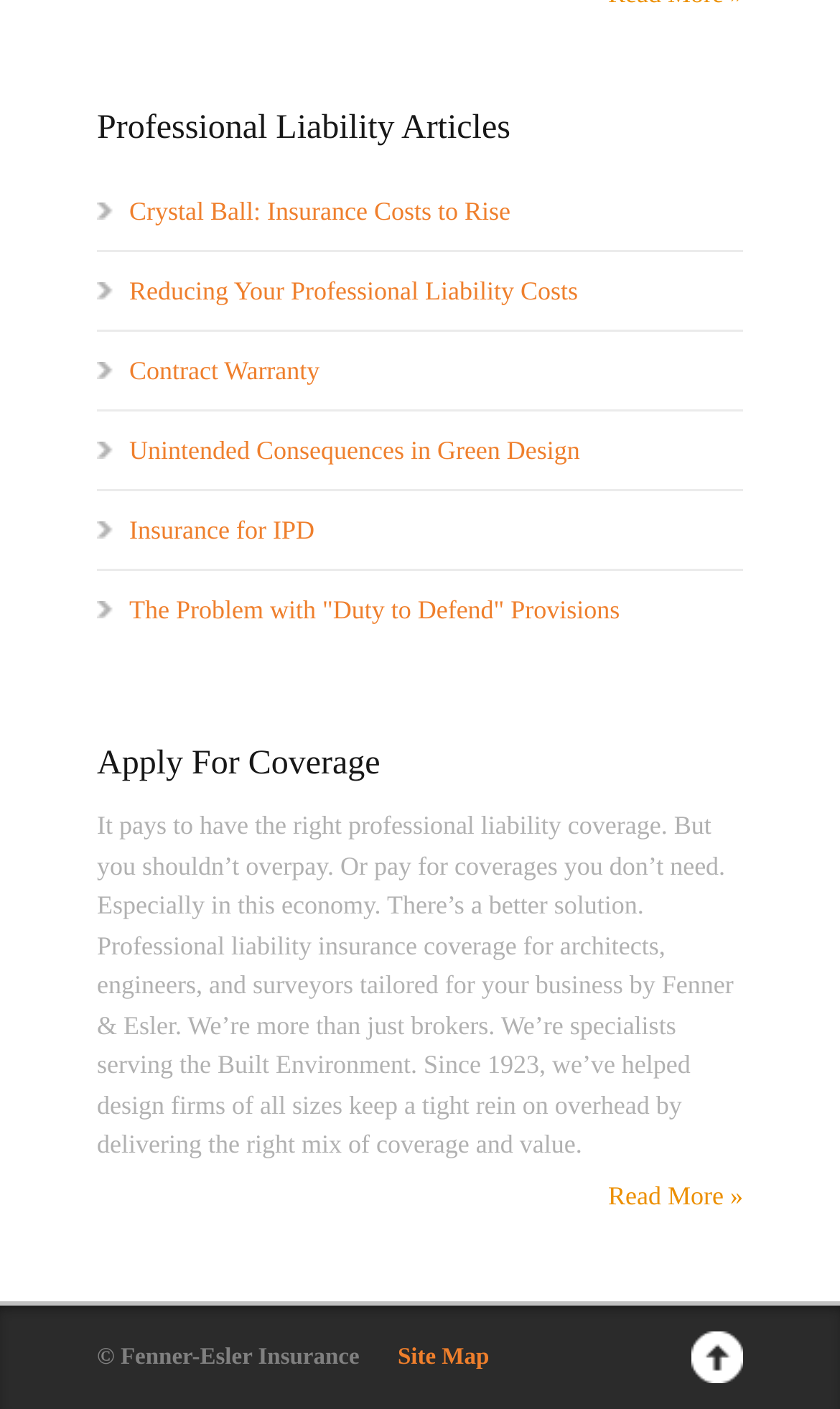Please give the bounding box coordinates of the area that should be clicked to fulfill the following instruction: "Learn about options for architects insurance in Virginia". The coordinates should be in the format of four float numbers from 0 to 1, i.e., [left, top, right, bottom].

[0.141, 0.789, 0.859, 0.846]